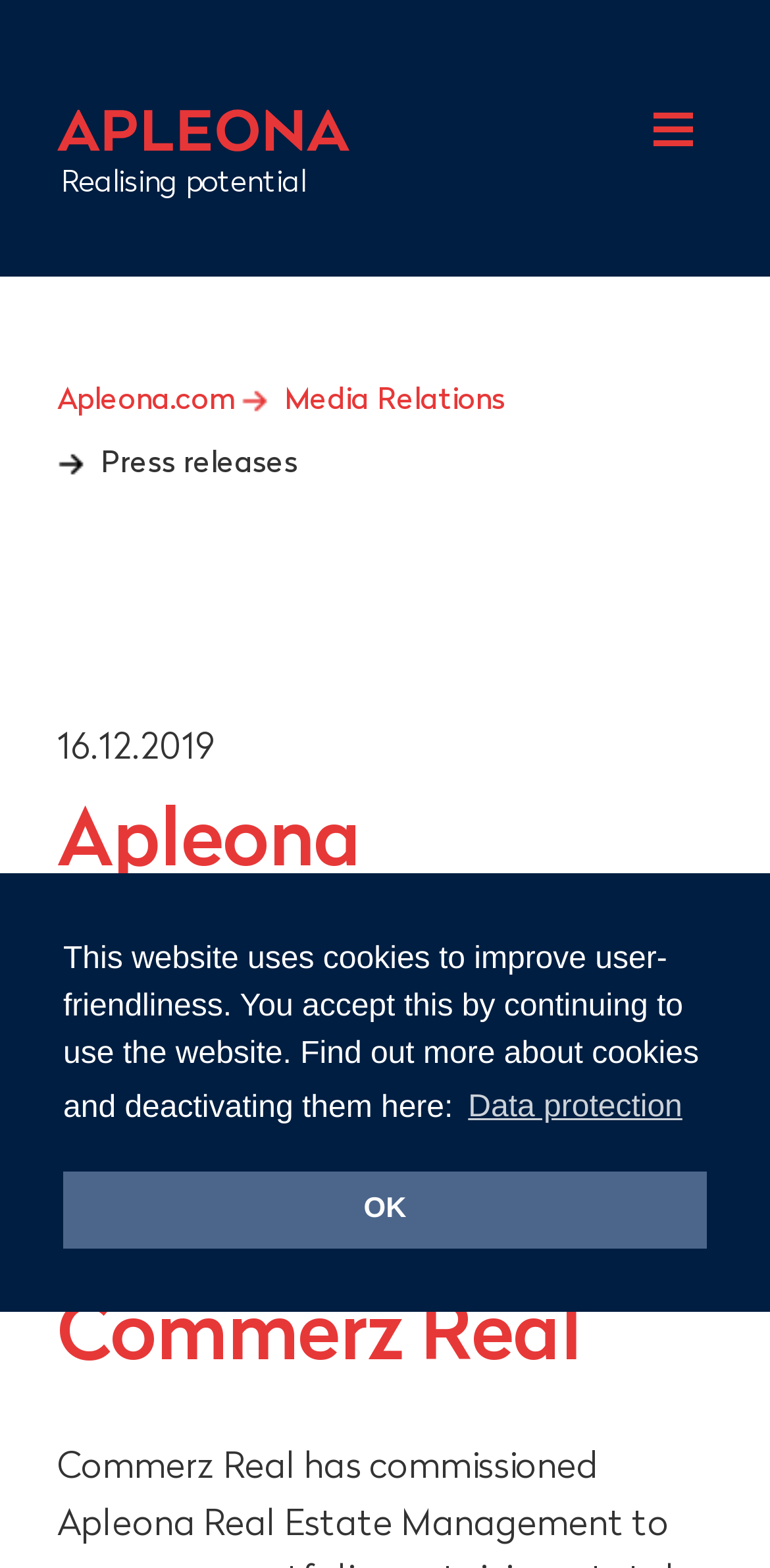Given the description: "Apleona.com", determine the bounding box coordinates of the UI element. The coordinates should be formatted as four float numbers between 0 and 1, [left, top, right, bottom].

[0.074, 0.242, 0.305, 0.266]